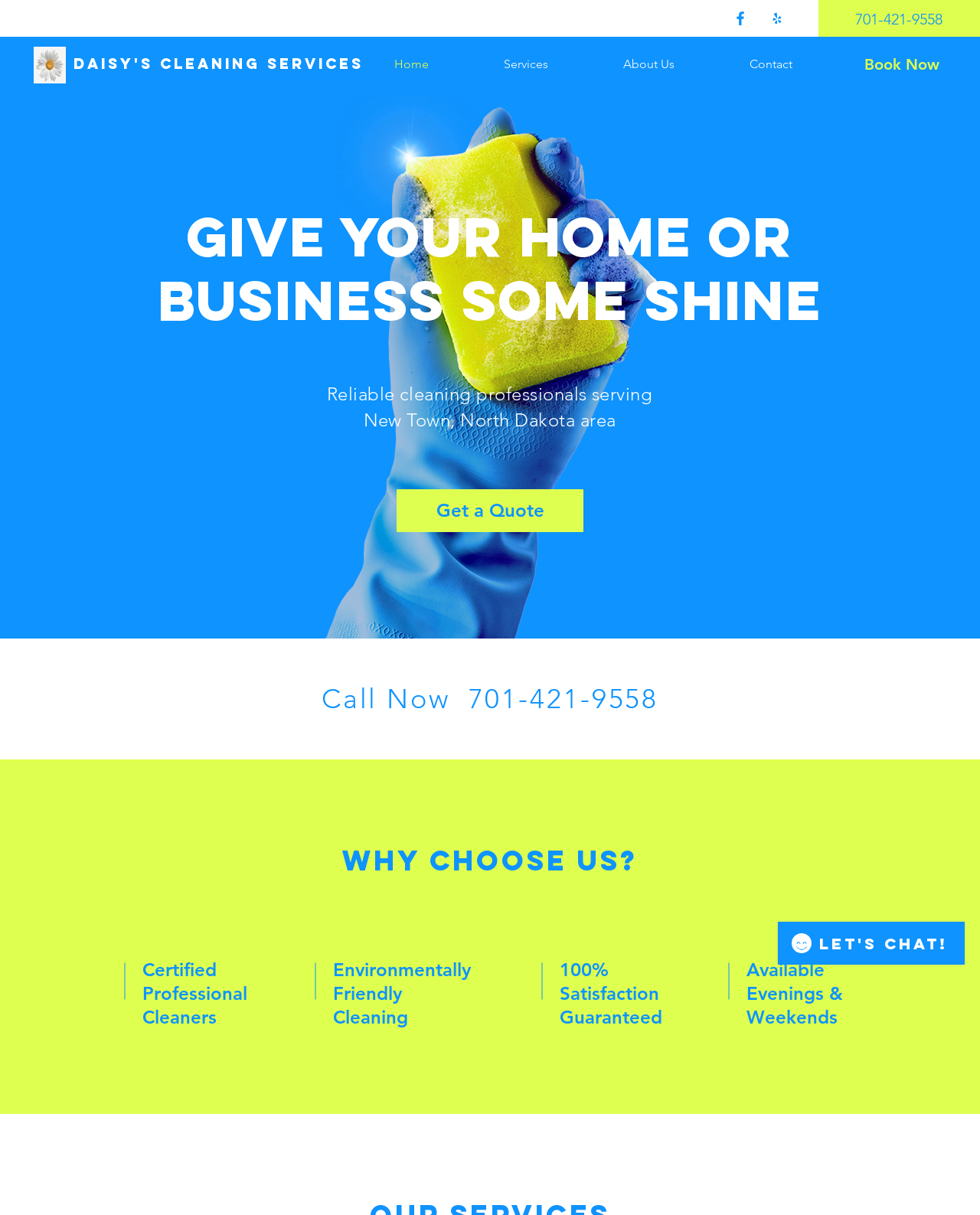Locate the bounding box coordinates of the element that needs to be clicked to carry out the instruction: "Get a quote". The coordinates should be given as four float numbers ranging from 0 to 1, i.e., [left, top, right, bottom].

[0.405, 0.403, 0.595, 0.438]